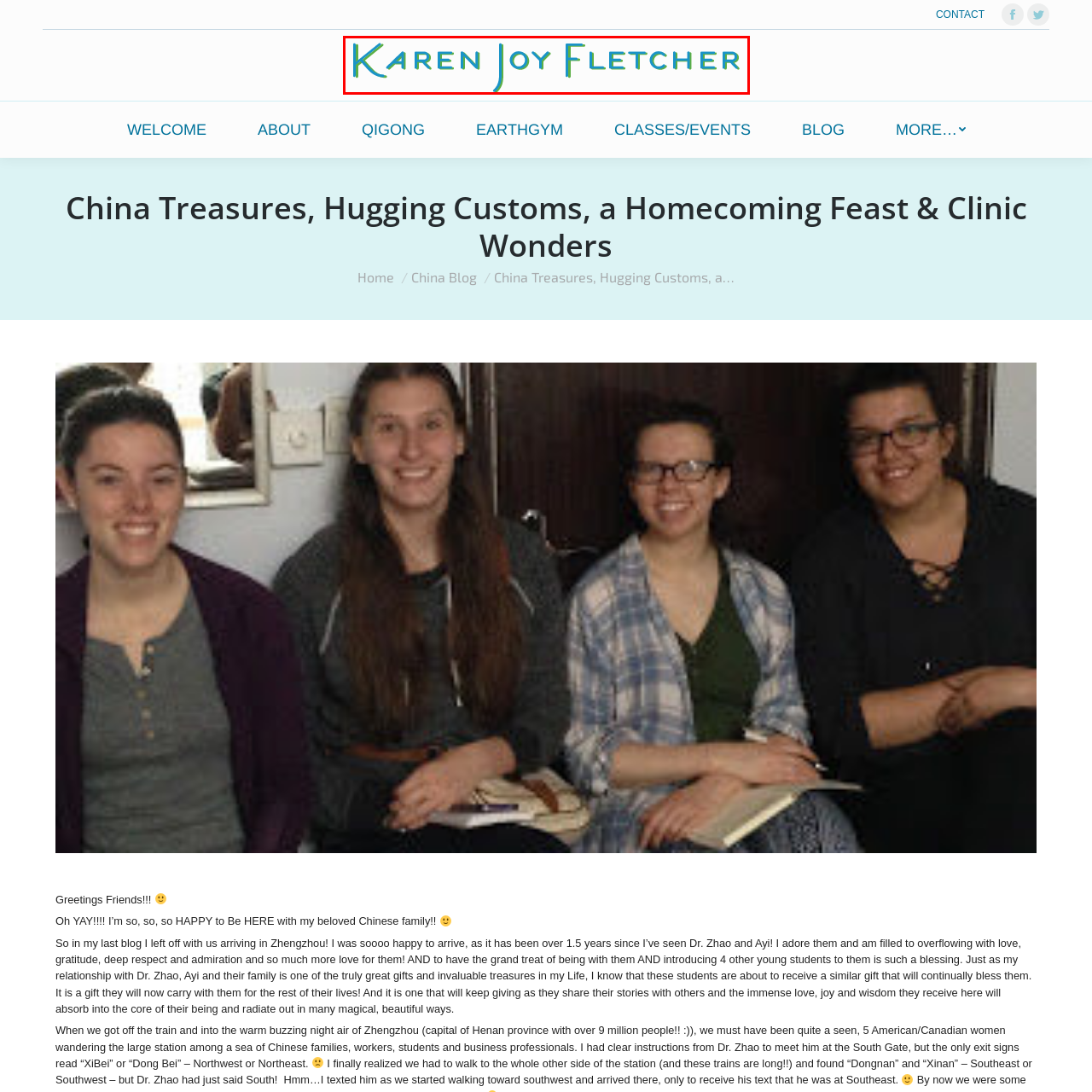Look at the image within the red outline, What style of text is used in the design? Answer with one word or phrase.

Flowing style